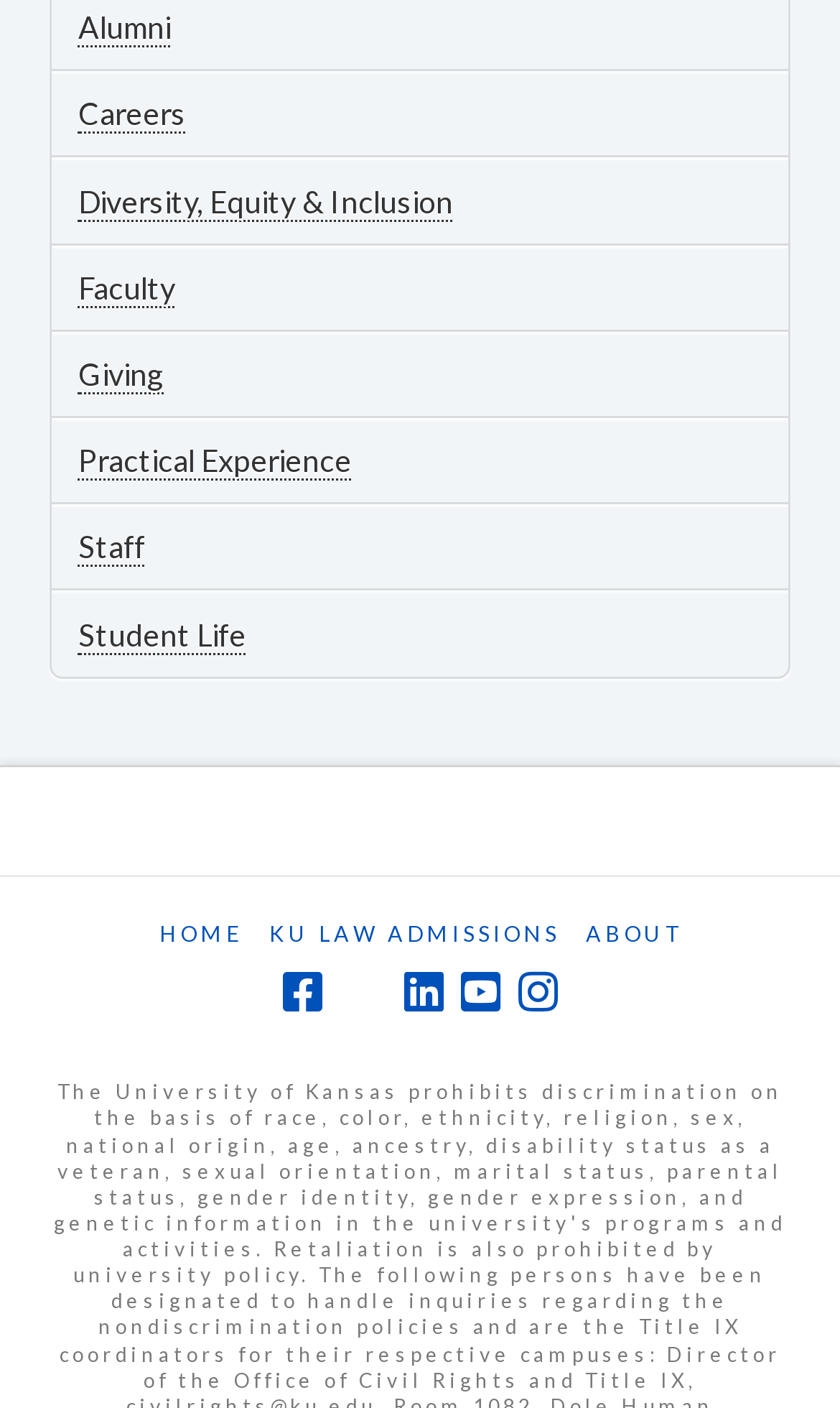Please identify the bounding box coordinates of the element's region that needs to be clicked to fulfill the following instruction: "Visit Facebook". The bounding box coordinates should consist of four float numbers between 0 and 1, i.e., [left, top, right, bottom].

[0.337, 0.689, 0.383, 0.721]